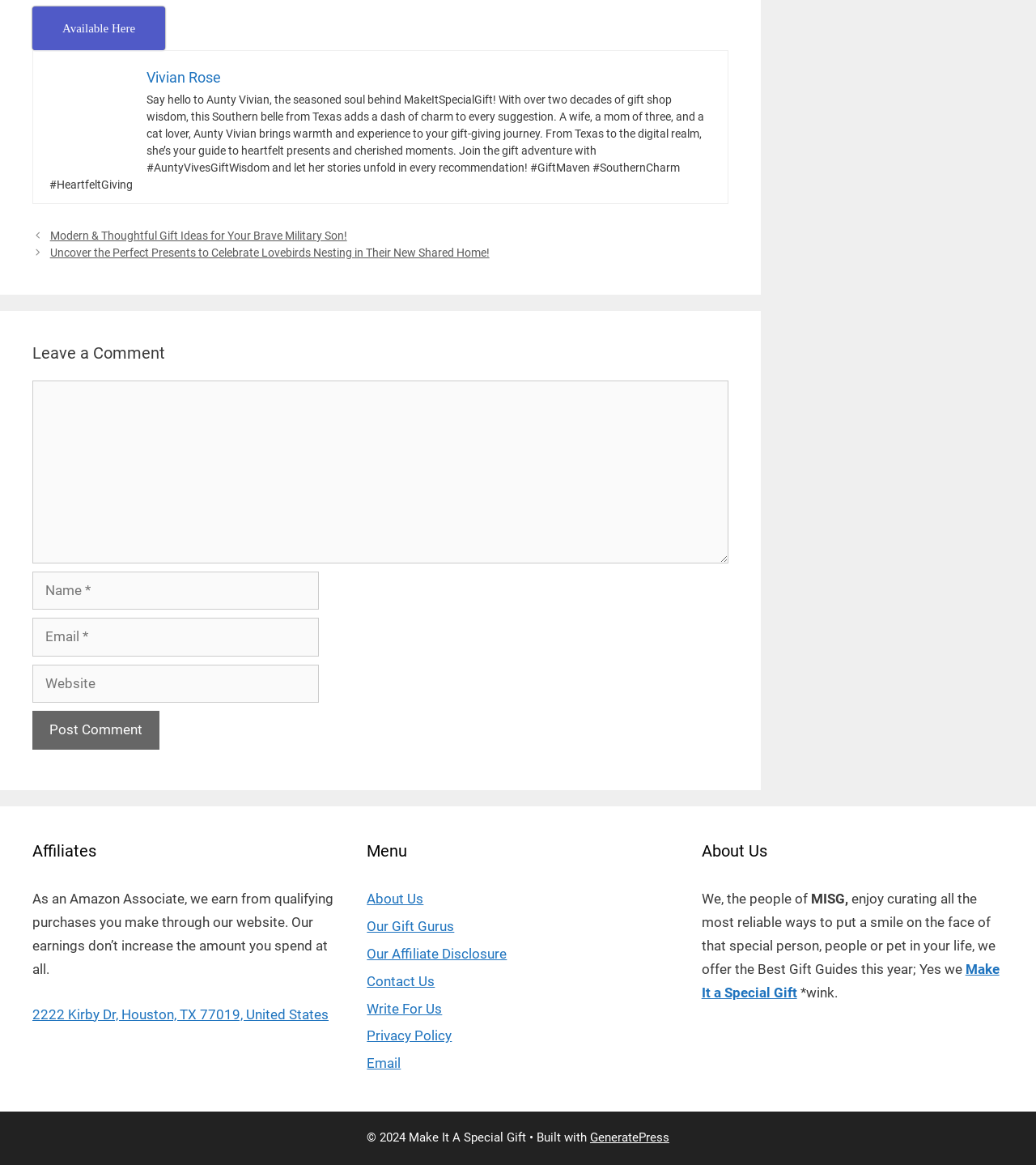Determine the bounding box coordinates of the element that should be clicked to execute the following command: "Click the 'Make It a Special Gift' link".

[0.677, 0.825, 0.965, 0.859]